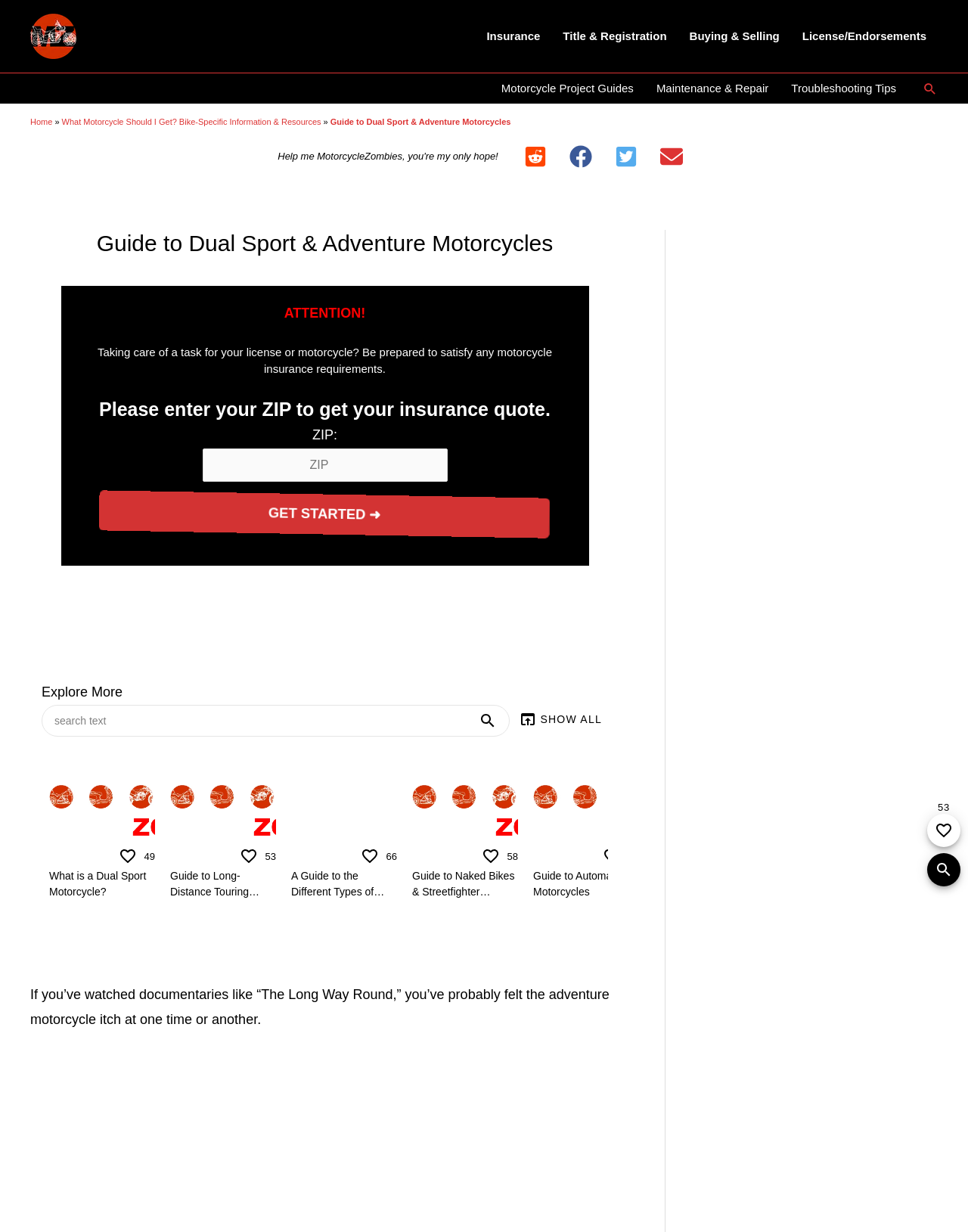Explain in detail what you observe on this webpage.

This webpage is a guide to dual sport and adventure motorcycles. At the top, there is a navigation bar with links to "Insurance", "Title & Registration", "Buying & Selling", and "License/Endorsements". Below this, there is a search icon link and a link to the "Home" page. 

To the right of the navigation bar, there are social media buttons for Reddit, Facebook, Twitter, and email. Below these buttons, there is a header that reads "Guide to Dual Sport & Adventure Motorcycles". 

The main content of the page is divided into sections. The first section has a heading that reads "ATTENTION!" and provides information about taking care of tasks related to licenses and motorcycles. There is a call-to-action button to get an insurance quote. 

Below this section, there is a search bar with a placeholder text "Enter search text here and the search results will be automatically updated as you type". To the right of the search bar, there is a "Show all" button. 

The main content of the page is a list of guides to different types of motorcycles, including dual sport motorcycles, long-distance touring motorcycles, and naked bikes. Each guide has a link to read more and a button to add to favorites. The number of favorites for each guide is displayed next to the button.